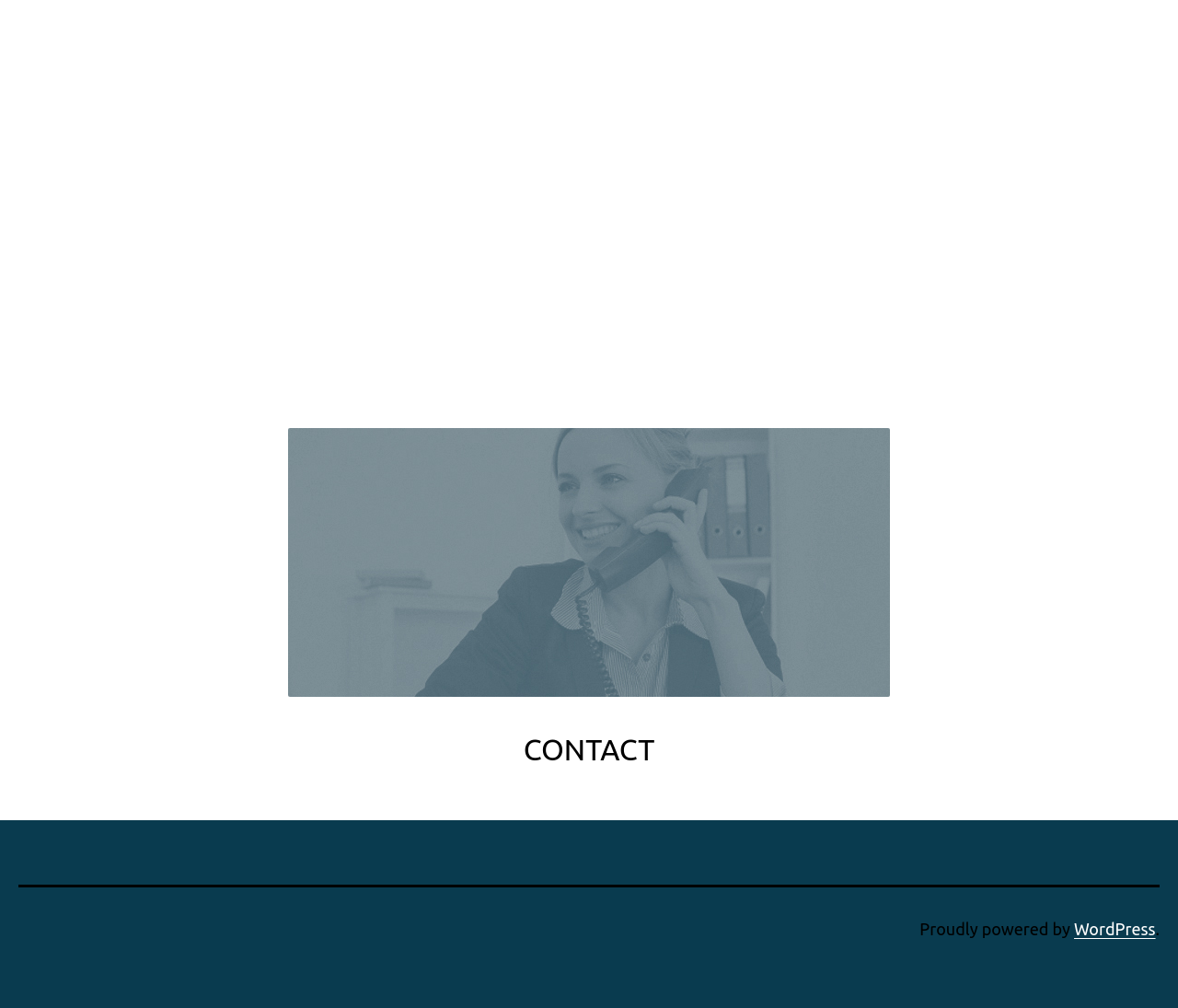Based on the element description, predict the bounding box coordinates (top-left x, top-left y, bottom-right x, bottom-right y) for the UI element in the screenshot: CONTACT

[0.444, 0.727, 0.556, 0.76]